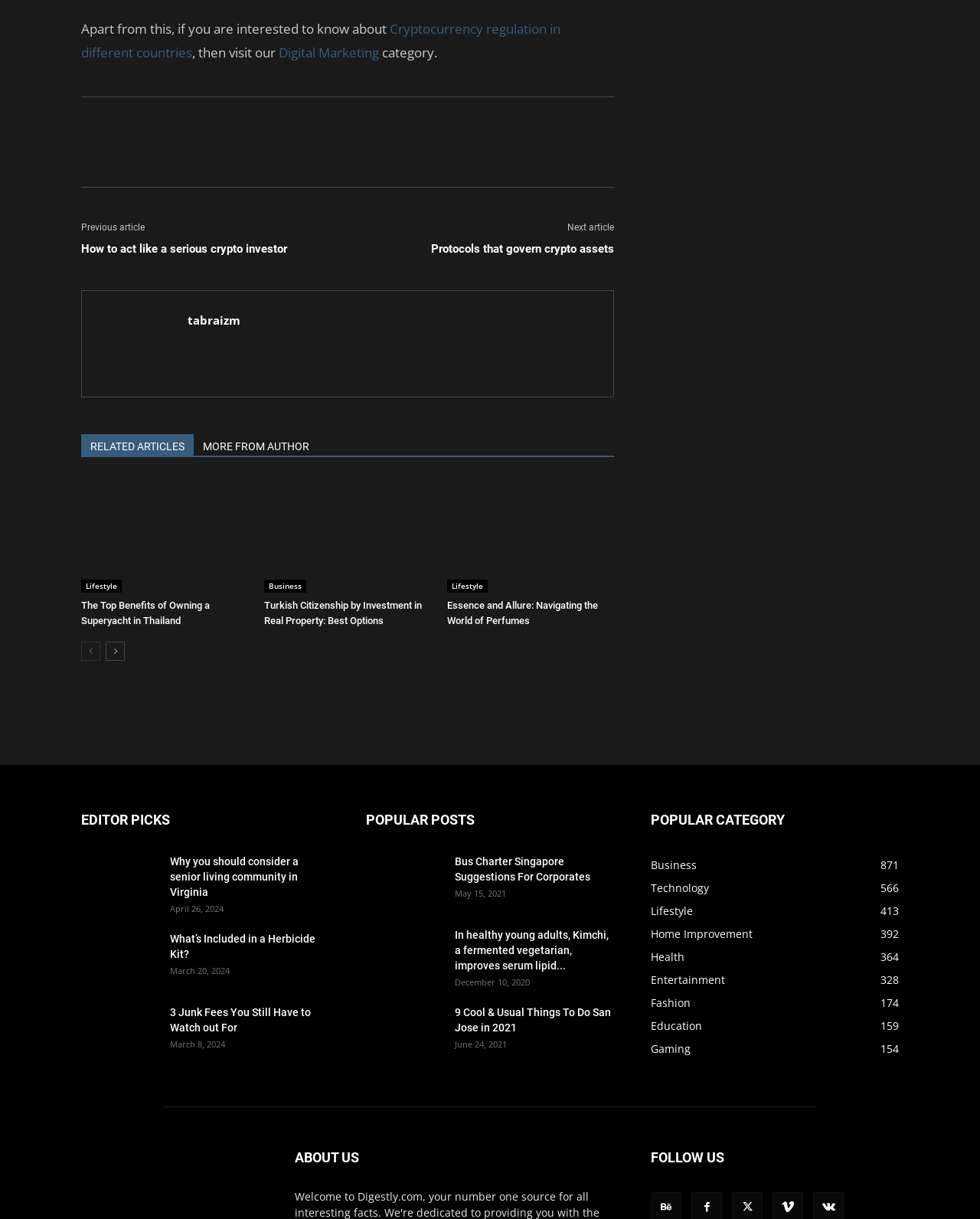Using a single word or phrase, answer the following question: 
How many related articles are there?

4